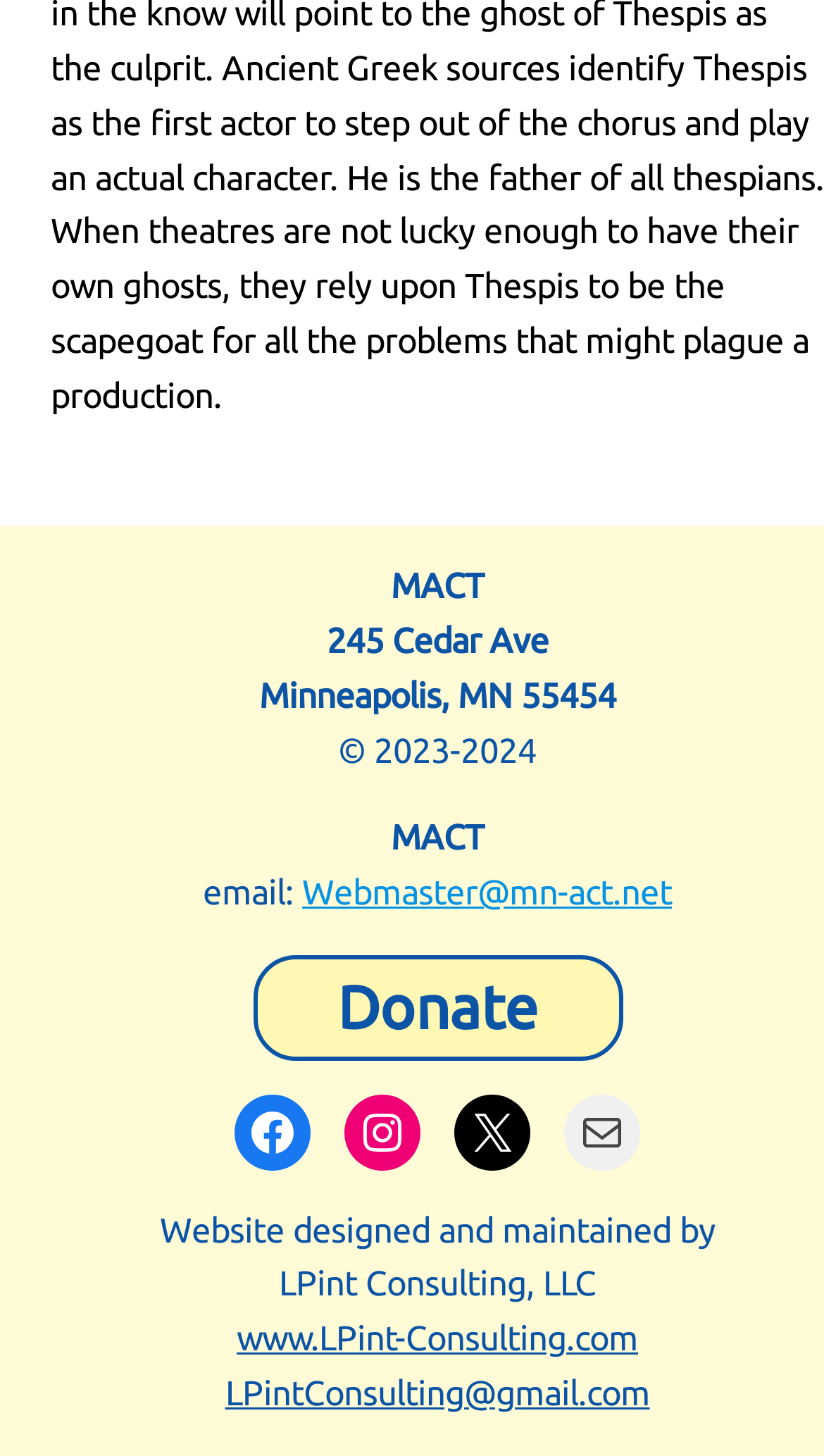What is the address of MACT?
Give a one-word or short phrase answer based on the image.

245 Cedar Ave, Minneapolis, MN 55454